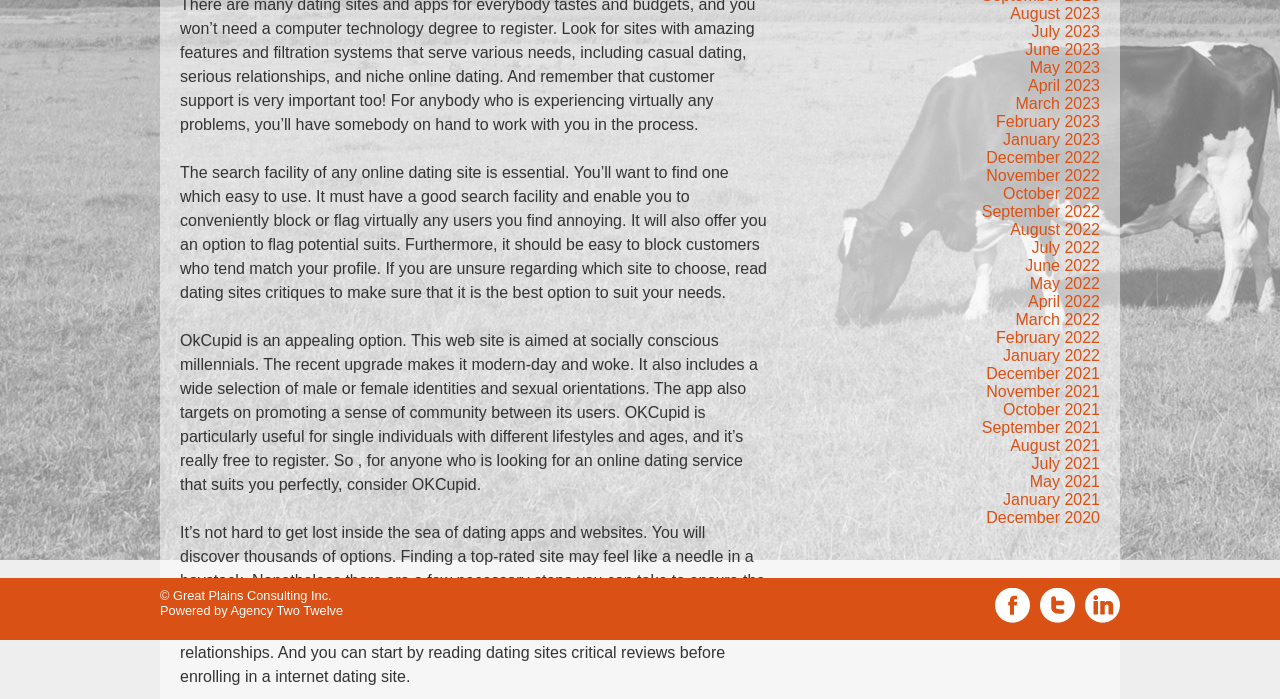Given the element description: "Twitter", predict the bounding box coordinates of this UI element. The coordinates must be four float numbers between 0 and 1, given as [left, top, right, bottom].

[0.812, 0.841, 0.84, 0.891]